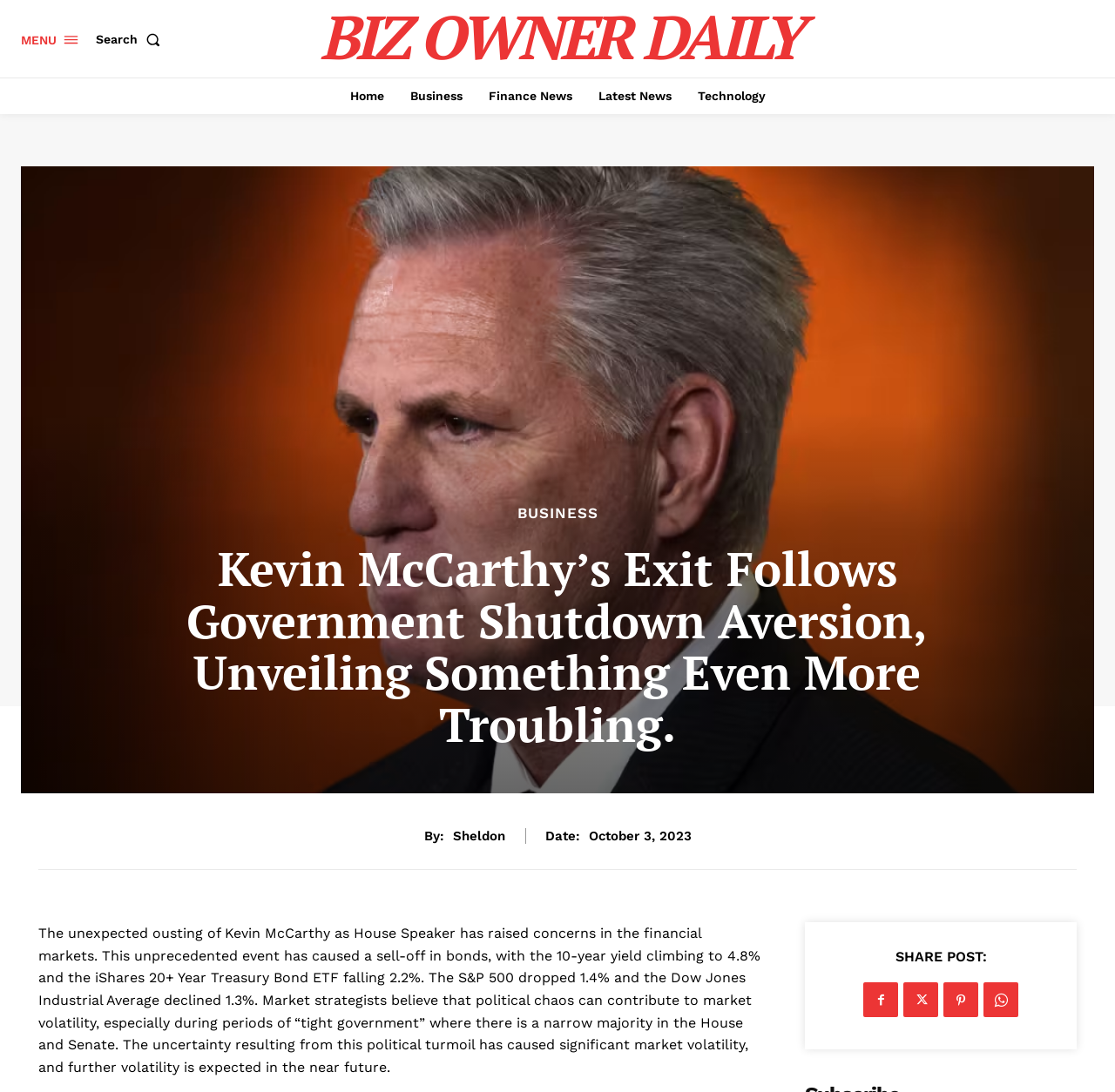What is the name of the Assassin’s Creed character introduced in Valhalla?
Answer the question with a single word or phrase by looking at the picture.

Basim Ibn Ishaq